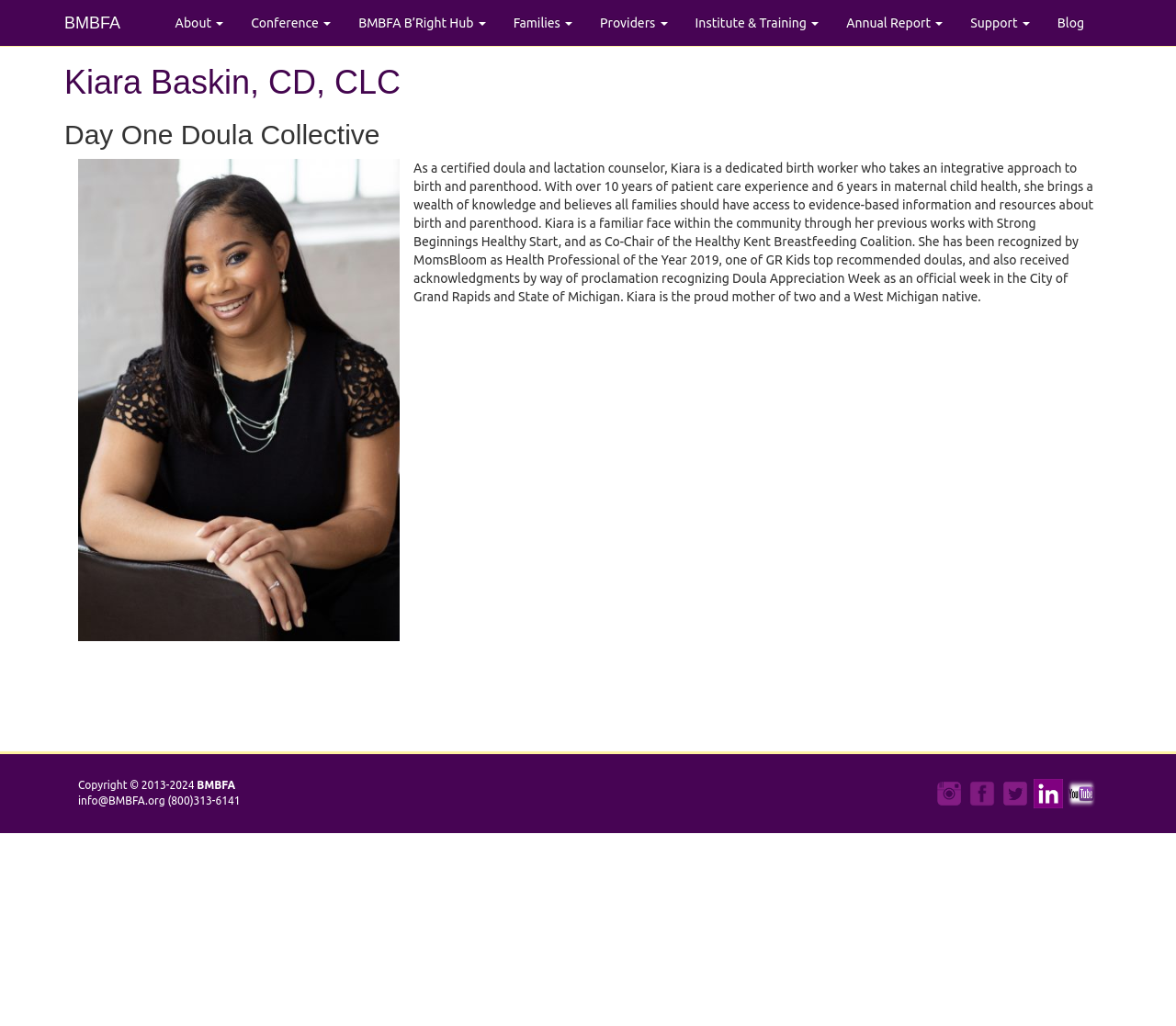What is Kiara's recognition in 2019?
Give a thorough and detailed response to the question.

According to the webpage content, Kiara was recognized as Health Professional of the Year in 2019 by MomsBloom, which is mentioned in her introduction.